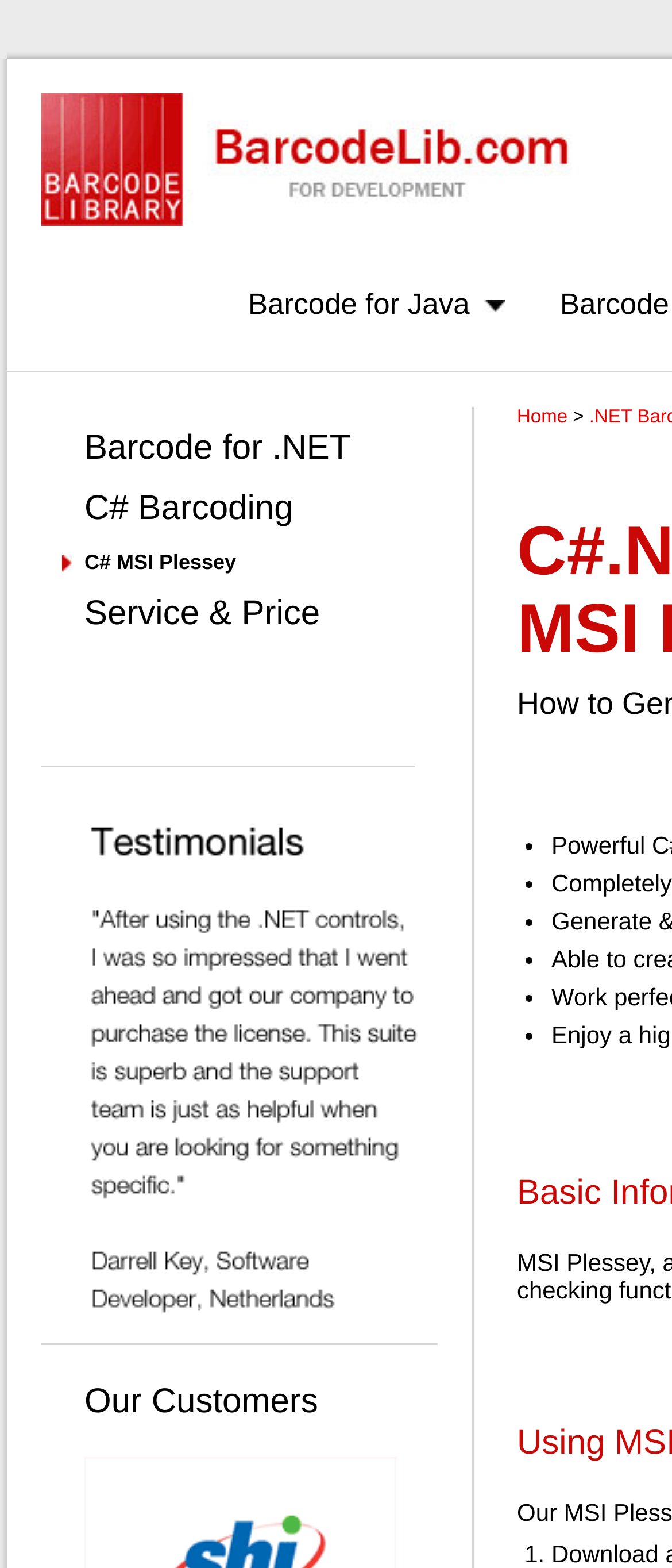What is the position of the 'Home' link in the top navigation bar?
Answer with a single word or phrase by referring to the visual content.

Rightmost